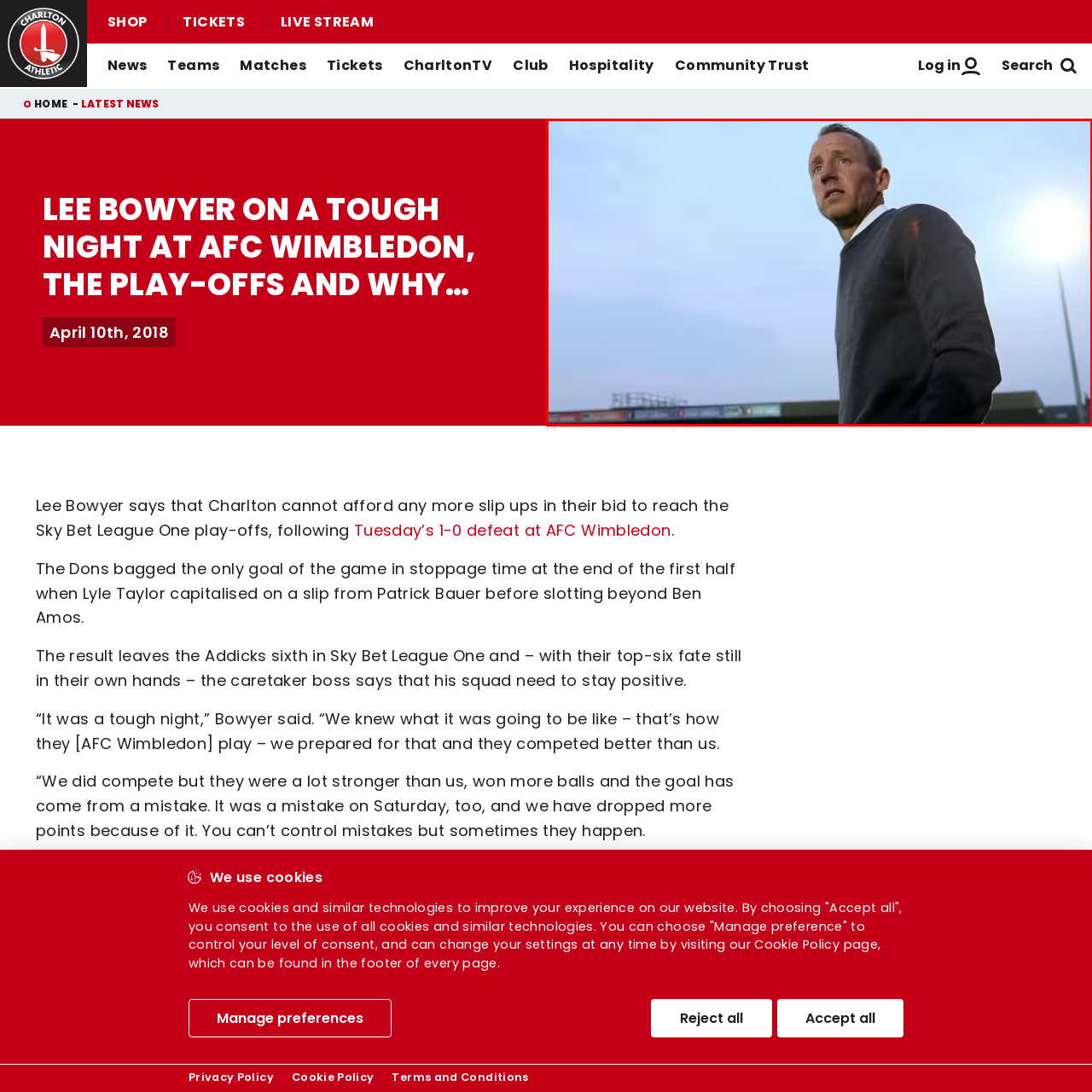Observe the image framed by the red bounding box and present a detailed answer to the following question, relying on the visual data provided: What is the time of day in the image?

The time of day in the image is either dusk or dawn, as indicated by the 'softly diffuse blue hue' of the sky, which is characteristic of these times of day.